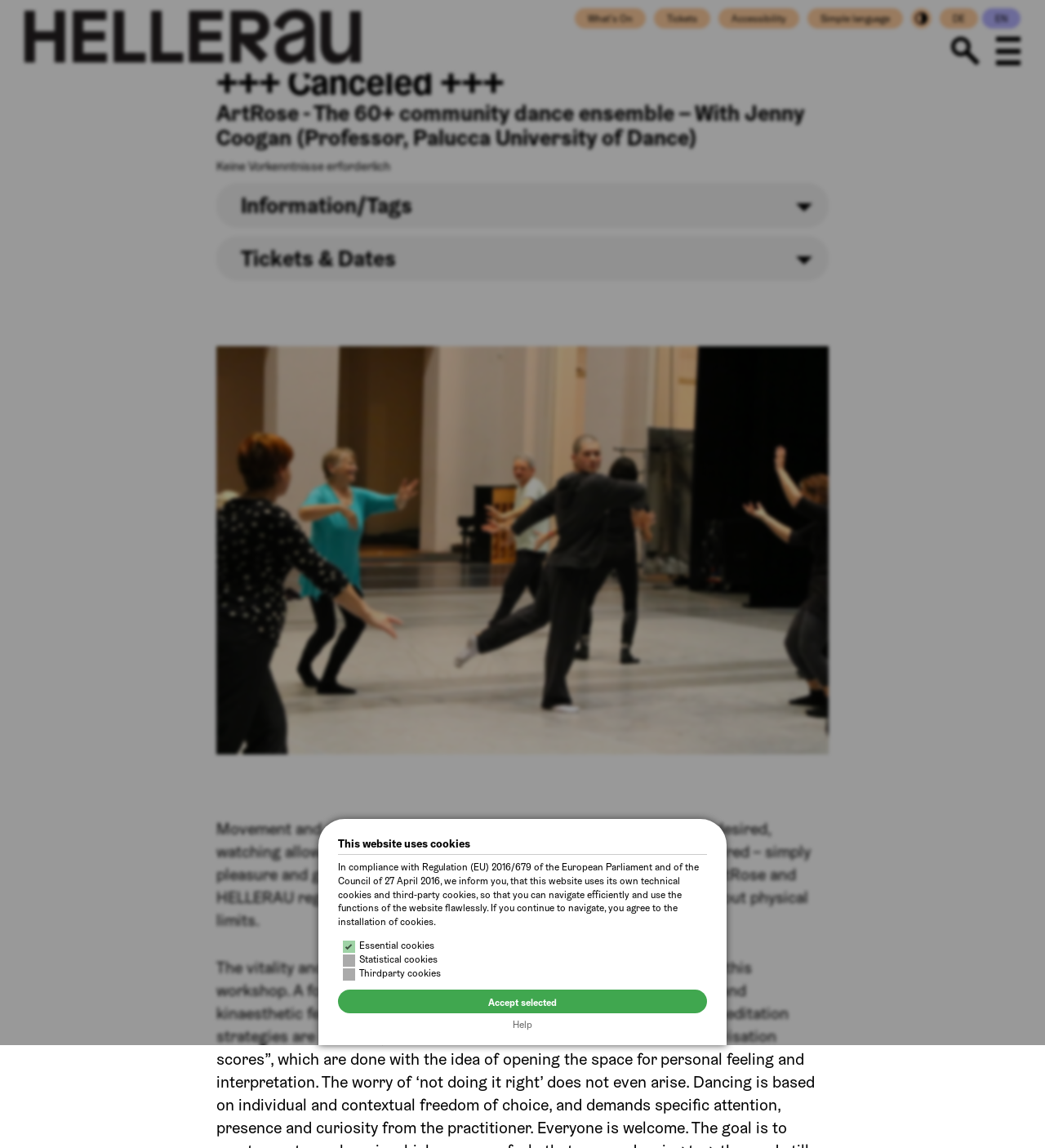Could you highlight the region that needs to be clicked to execute the instruction: "Click on Tickets & Dates"?

[0.207, 0.232, 0.793, 0.271]